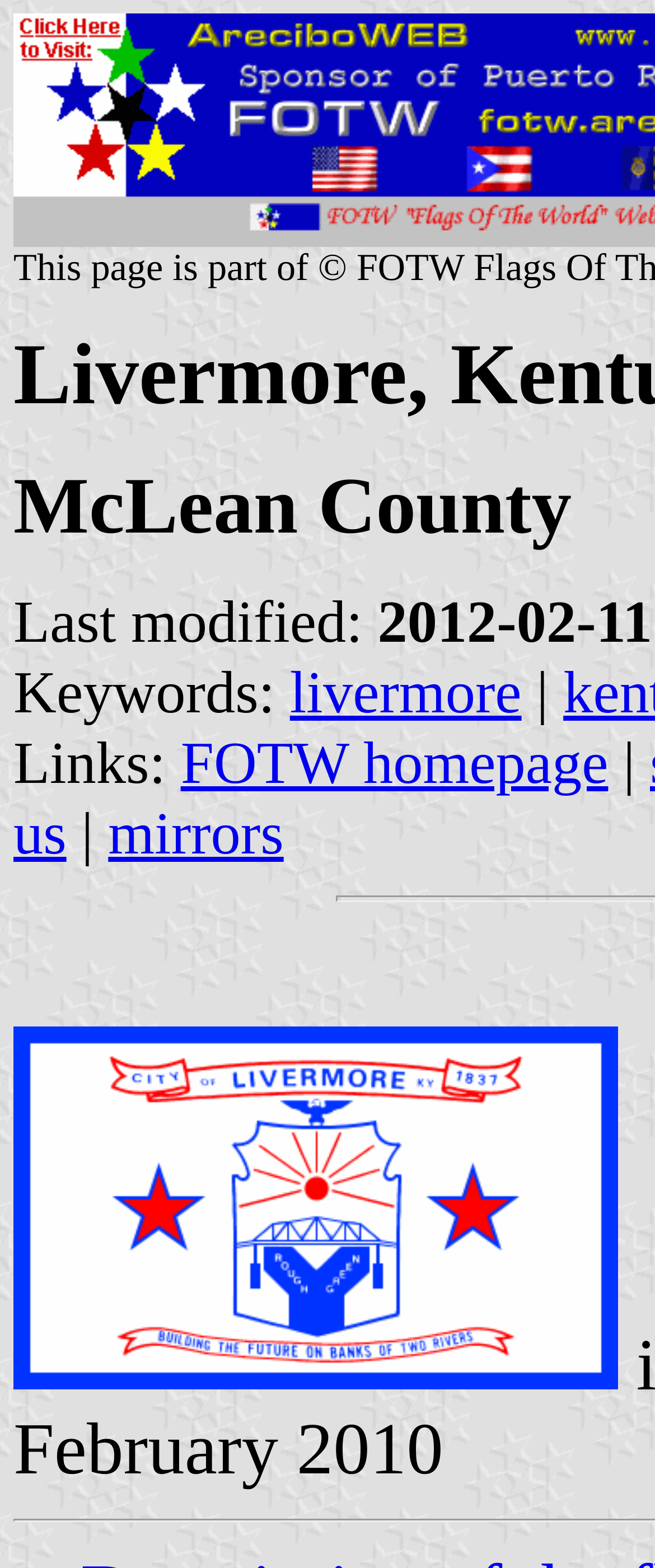Please locate and generate the primary heading on this webpage.

Livermore, Kentucky (U.S.)